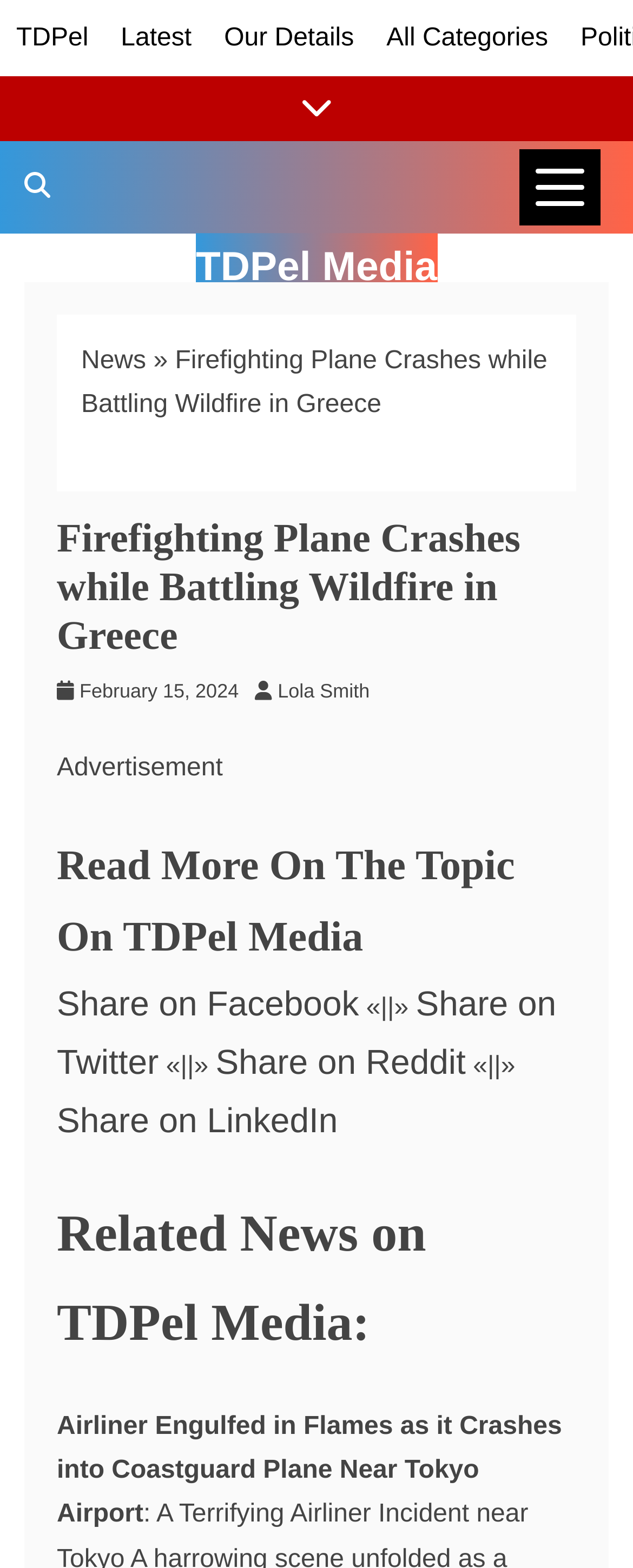Please determine the headline of the webpage and provide its content.

Firefighting Plane Crashes while Battling Wildfire in Greece